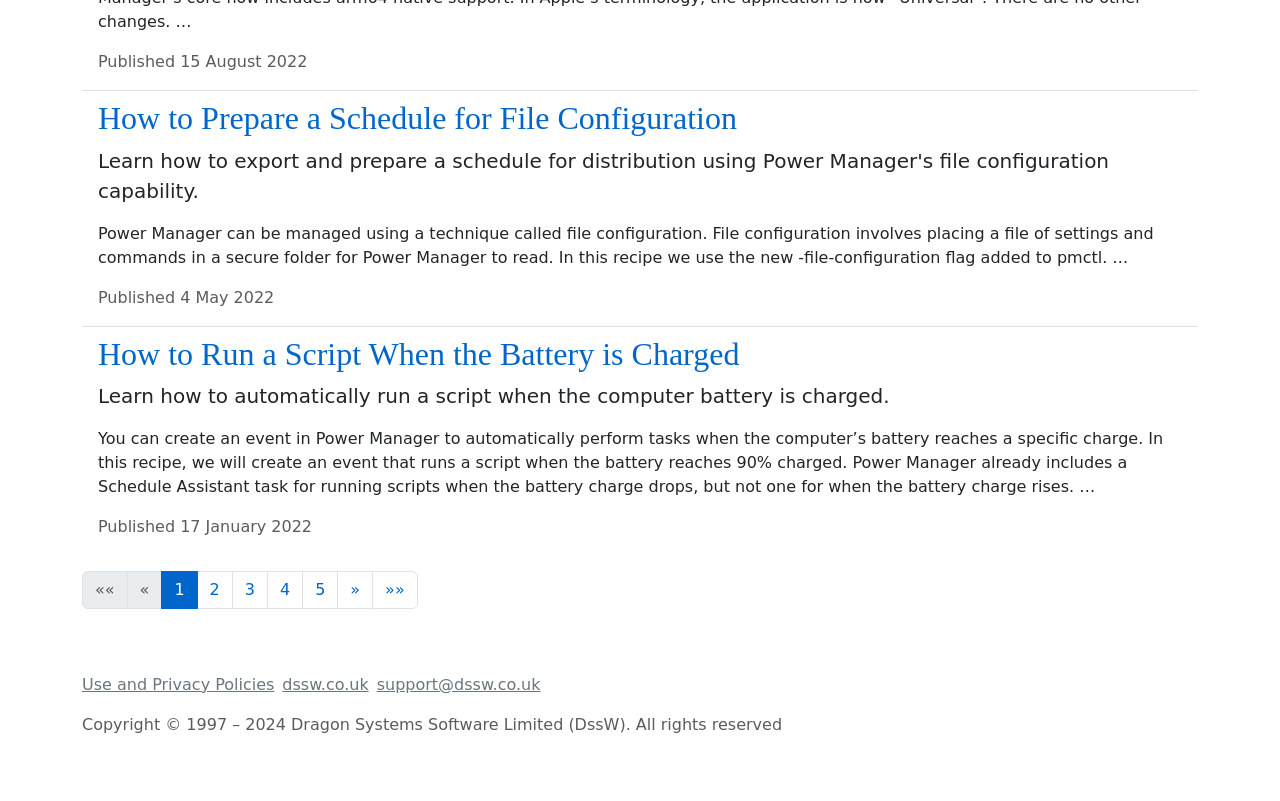Based on the image, provide a detailed and complete answer to the question: 
How many pages are there in the current list?

The webpage has a pagination section with buttons labeled 'Page 1' to 'Page 5', indicating that there are 5 pages in the current list.